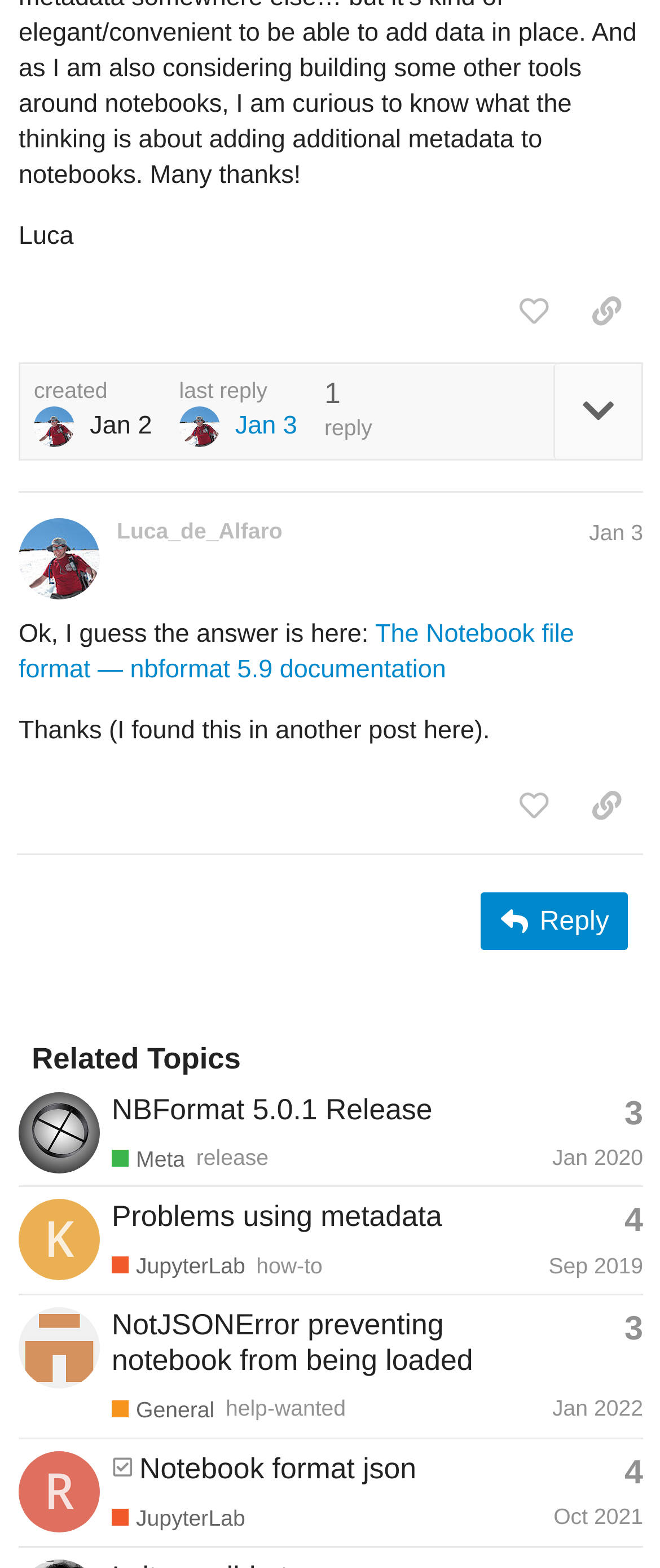Determine the bounding box coordinates of the target area to click to execute the following instruction: "Discover world items."

None